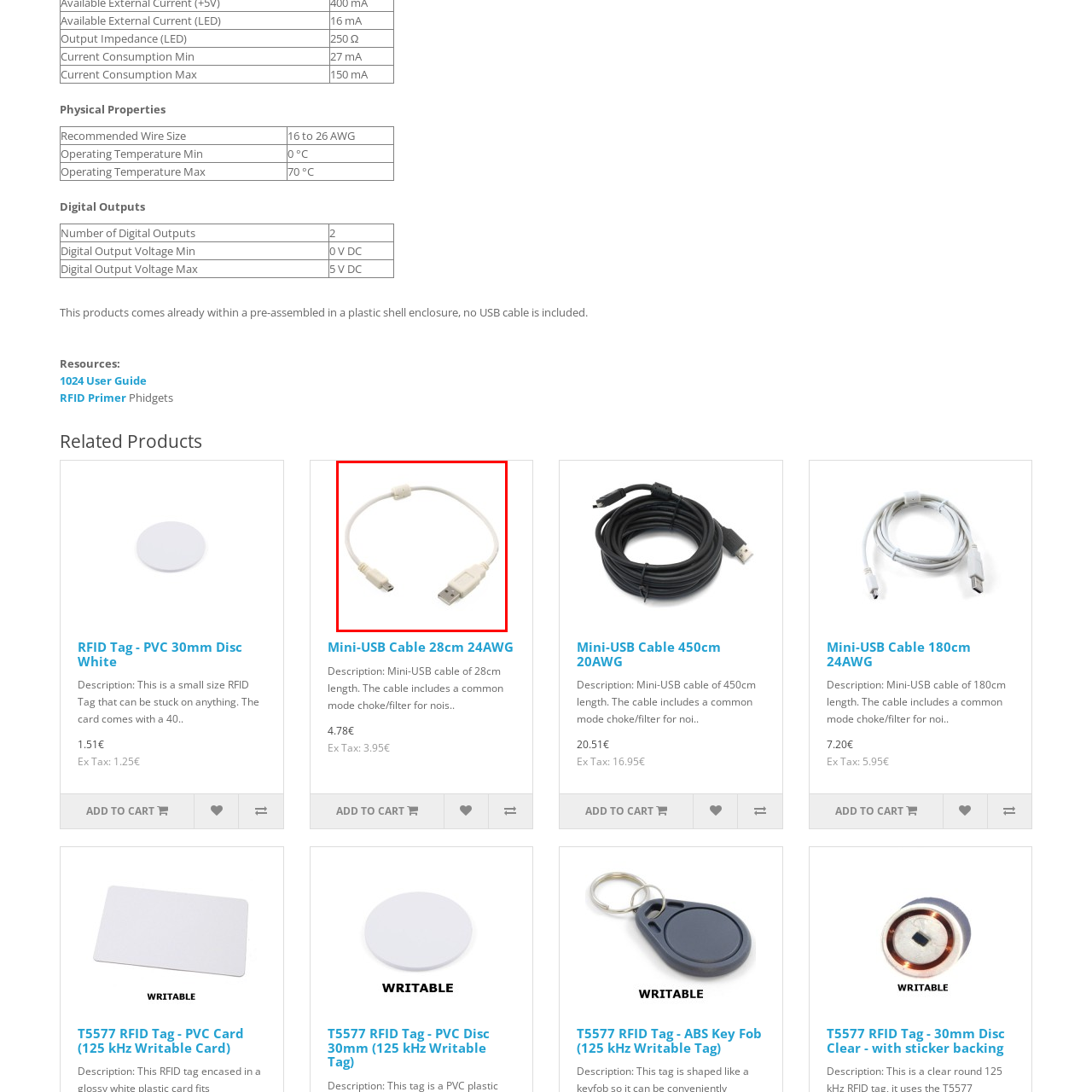What type of connector does the cable have?
Carefully scrutinize the image inside the red bounding box and generate a comprehensive answer, drawing from the visual content.

The caption specifies that the cable features a Mini-USB connector, which provides versatile connectivity options for a variety of devices.